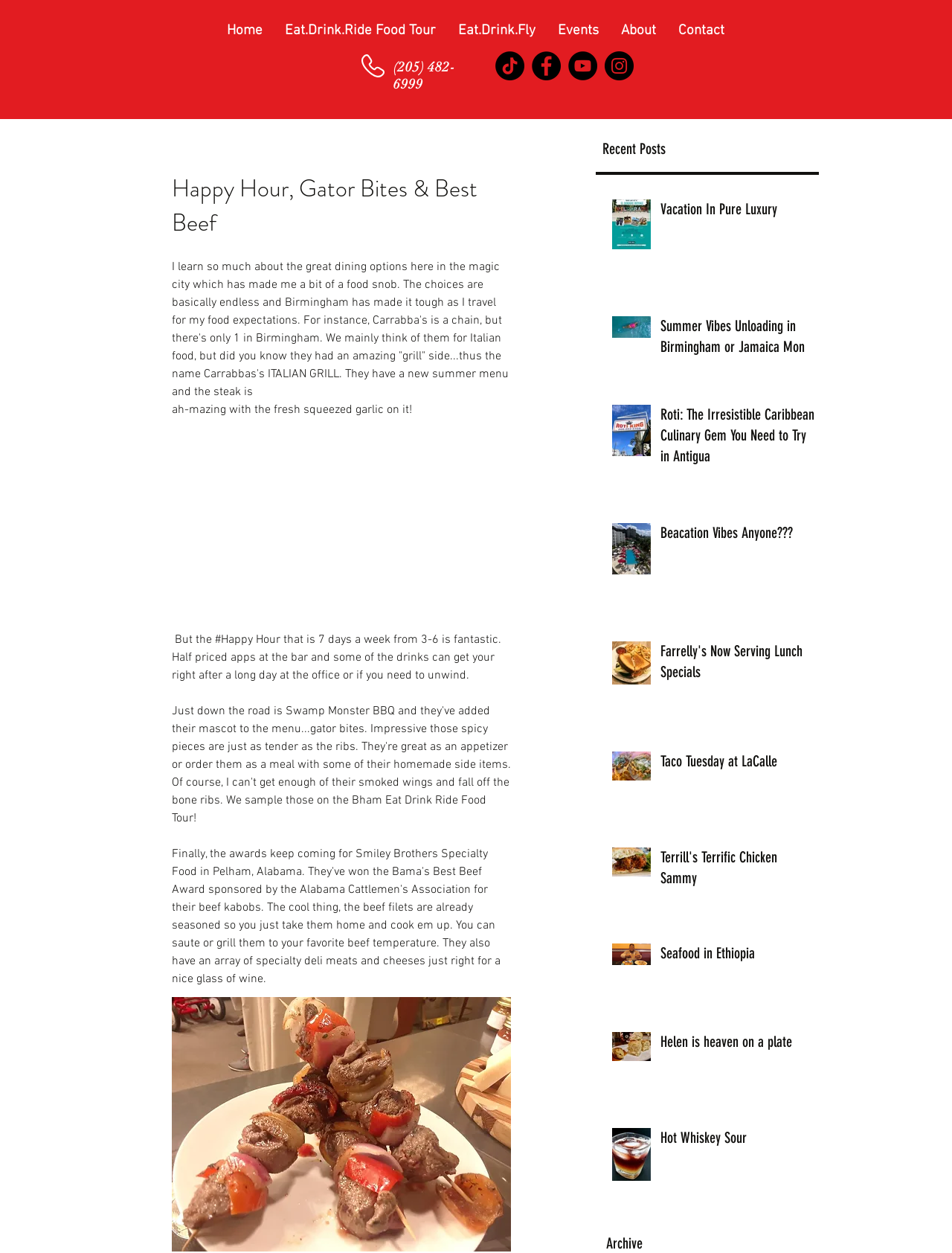Respond to the question below with a concise word or phrase:
How many days a week is Happy Hour available?

7